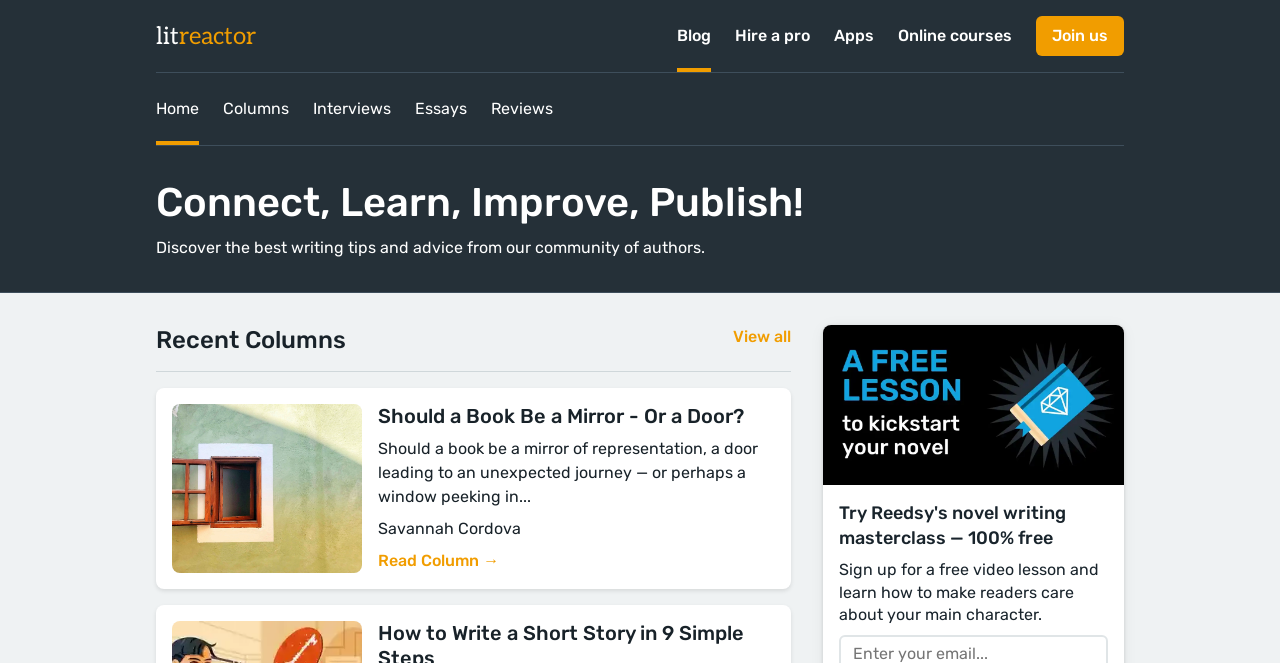Provide a thorough description of this webpage.

The webpage is the LitReactor website, a platform providing resources for authors. At the top left, there is a heading "litreactor" with a link to the website's homepage. Below it, there are several links to different sections of the website, including "Blog", "Hire a pro", "Apps", and "Online courses". 

To the right of these links, there is a button "Join us". Below the top navigation bar, there are more links to specific sections, including "Home", "Columns", "Interviews", "Essays", and "Reviews". 

The main content of the webpage starts with a heading "Connect, Learn, Improve, Publish!" followed by a paragraph of text describing the website's purpose. Below this, there is a section titled "Recent Columns" with a link to view all columns. 

The first column is displayed with a heading "Should a Book Be a Mirror - Or a Door?" and a brief summary of the article. The author's name, Savannah Cordova, is mentioned, and there is a link to read the full column. 

To the right of the column, there is an image related to learning, with a caption "Learning | Free Lesson — LitReactor | 2024-05". Below the image, there is a heading promoting a free novel writing masterclass, with a brief description of the lesson and a call to action to sign up.